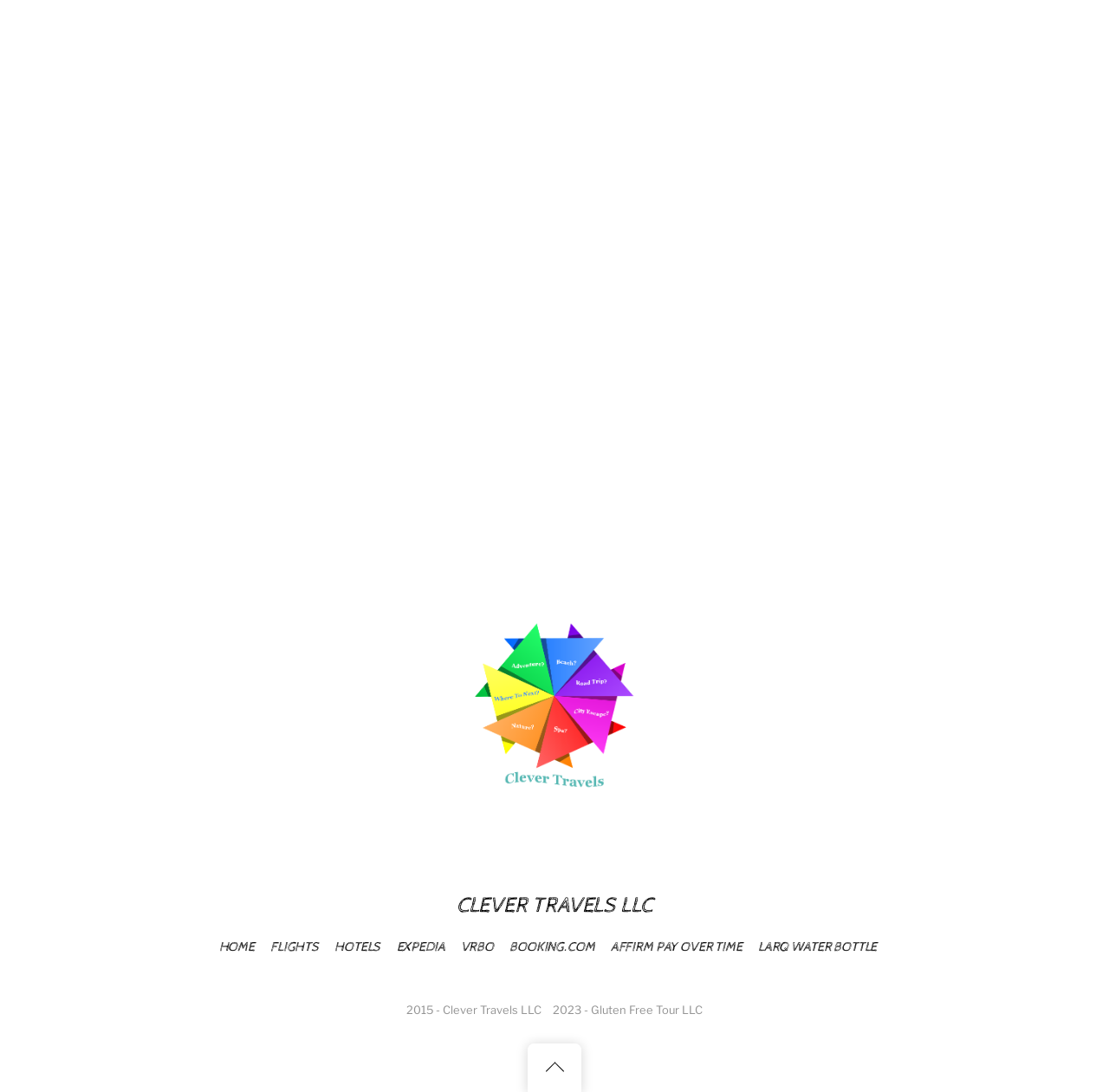Pinpoint the bounding box coordinates of the clickable area needed to execute the instruction: "click on HOME". The coordinates should be specified as four float numbers between 0 and 1, i.e., [left, top, right, bottom].

[0.197, 0.861, 0.23, 0.875]